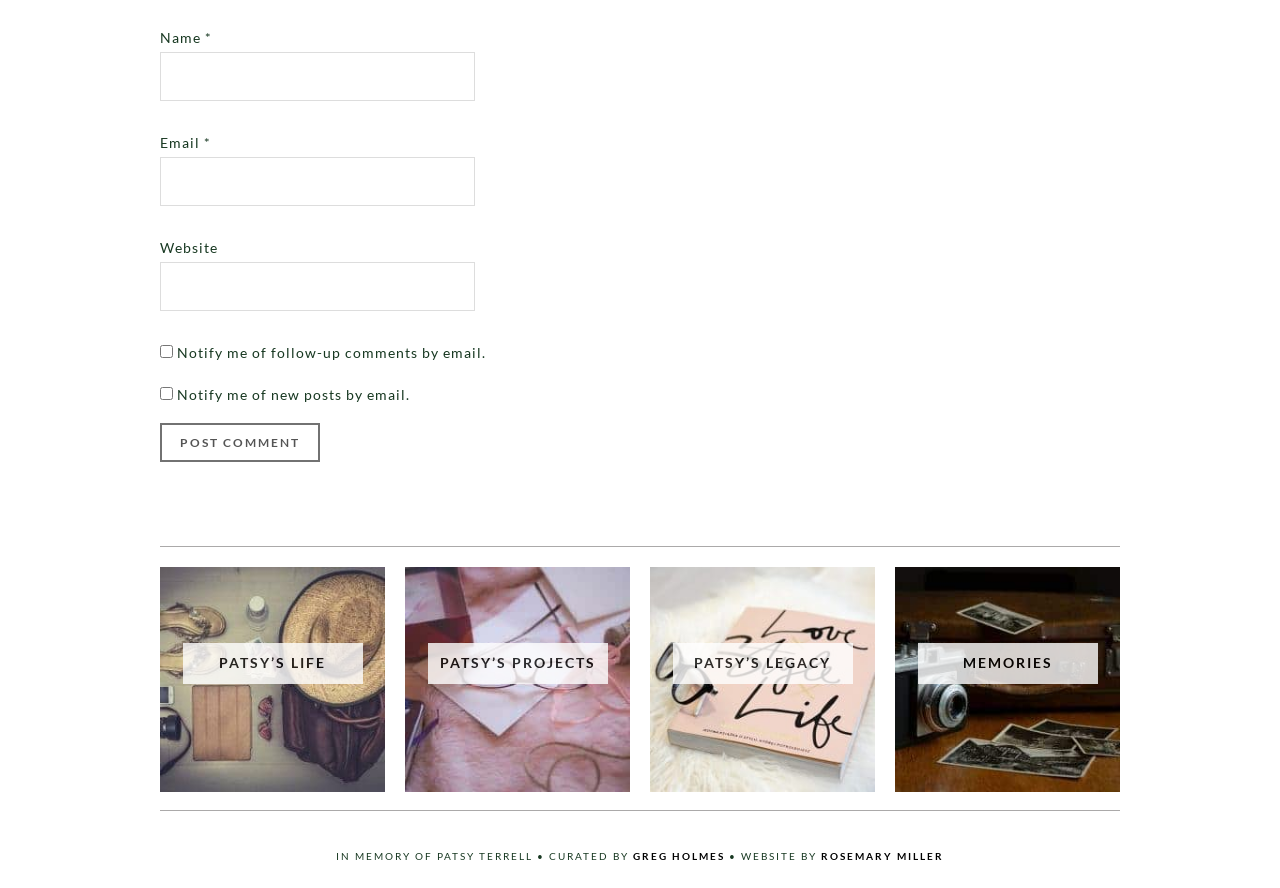Identify the bounding box coordinates for the UI element described as follows: "Patsy’s Life". Ensure the coordinates are four float numbers between 0 and 1, formatted as [left, top, right, bottom].

[0.171, 0.737, 0.255, 0.756]